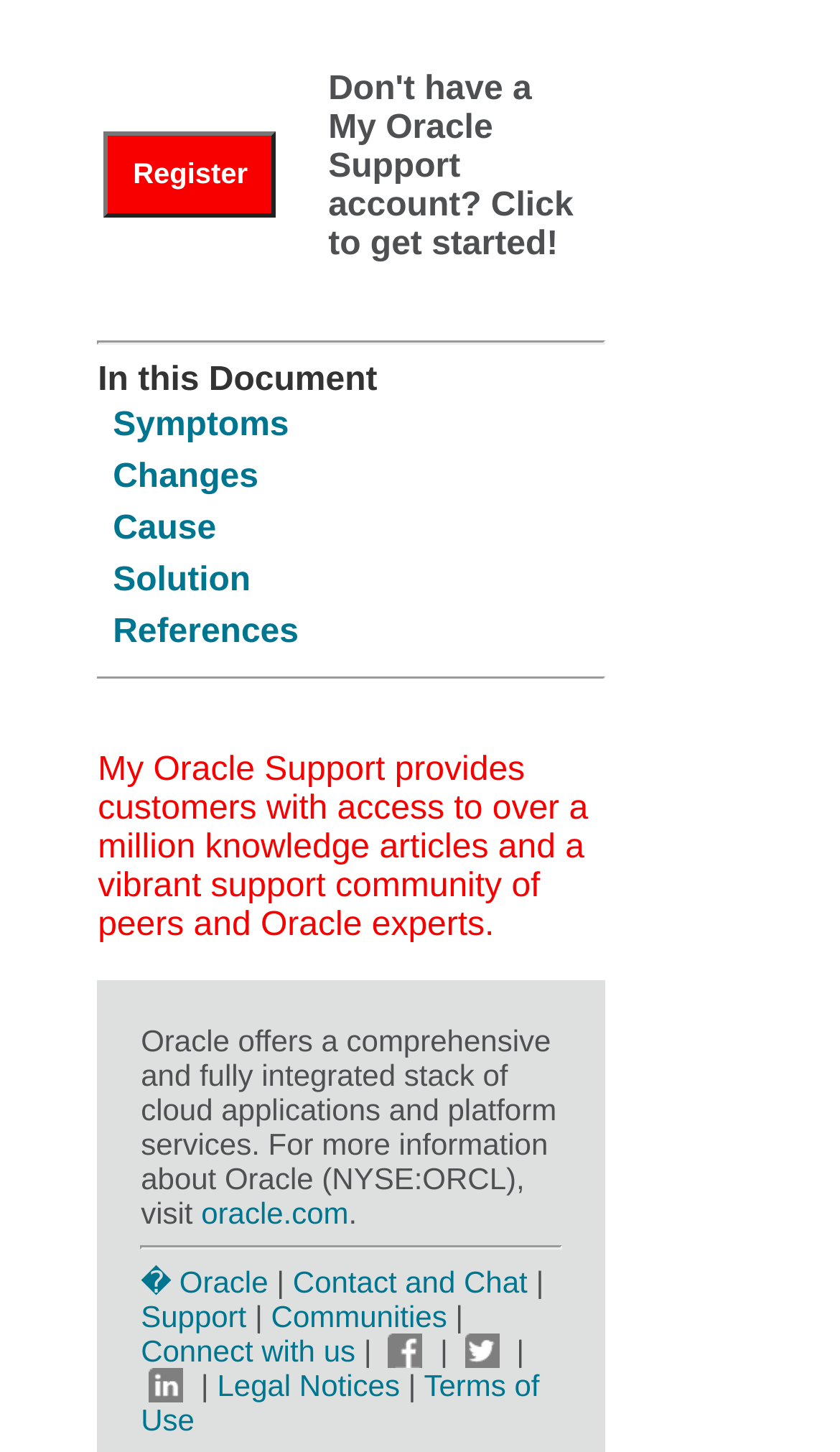Use a single word or phrase to answer the following:
What is the purpose of the 'Register' button?

To create an account